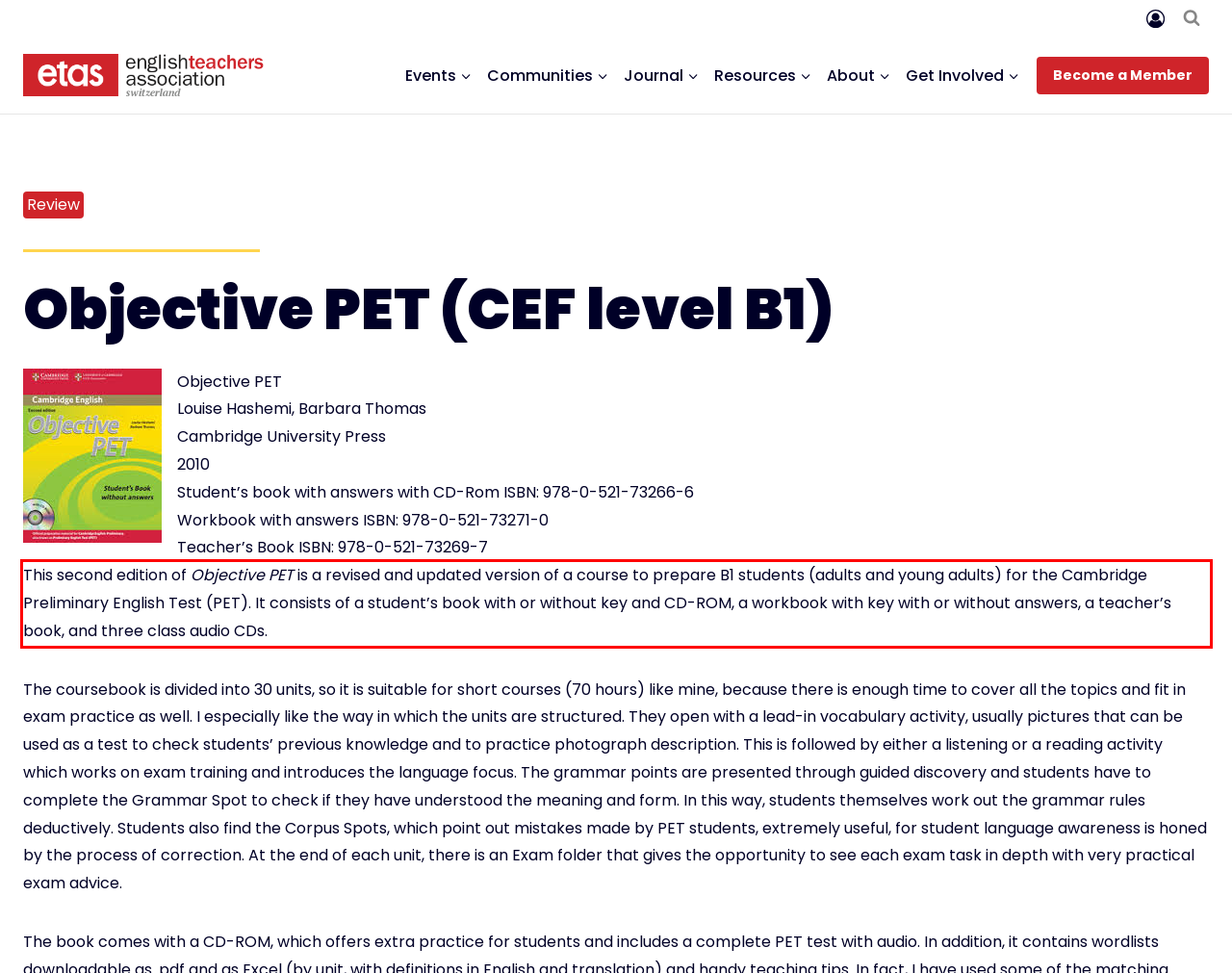Given a screenshot of a webpage, identify the red bounding box and perform OCR to recognize the text within that box.

This second edition of Objective PET is a revised and updated version of a course to prepare B1 students (adults and young adults) for the Cambridge Preliminary English Test (PET). It consists of a student’s book with or without key and CD-ROM, a workbook with key with or without answers, a teacher’s book, and three class audio CDs.